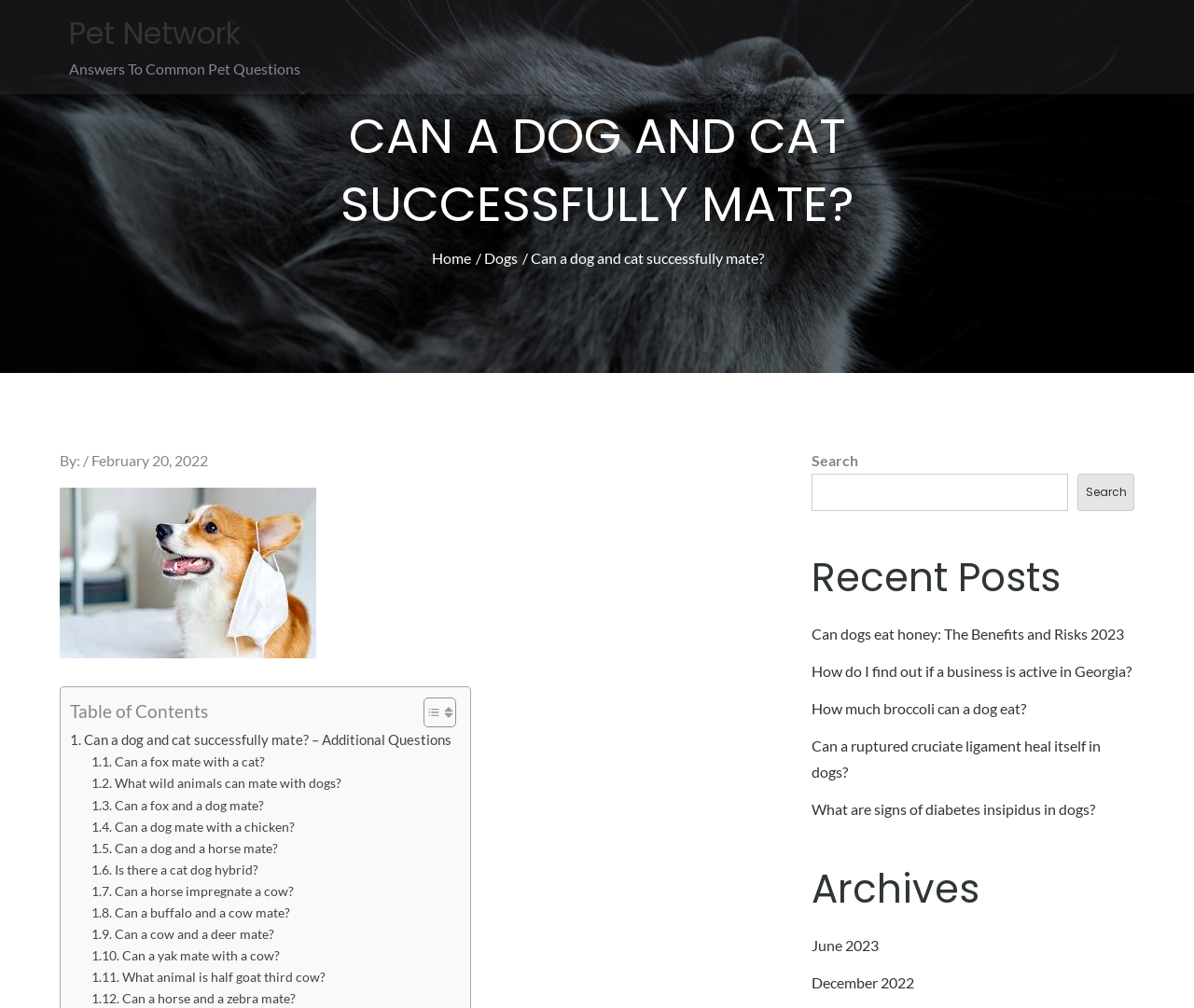How many recent posts are listed on the webpage?
Kindly offer a detailed explanation using the data available in the image.

On the right-hand side of the webpage, there is a section titled 'Recent Posts', which lists 5 recent articles on the website. These articles are links to other pages on the website.